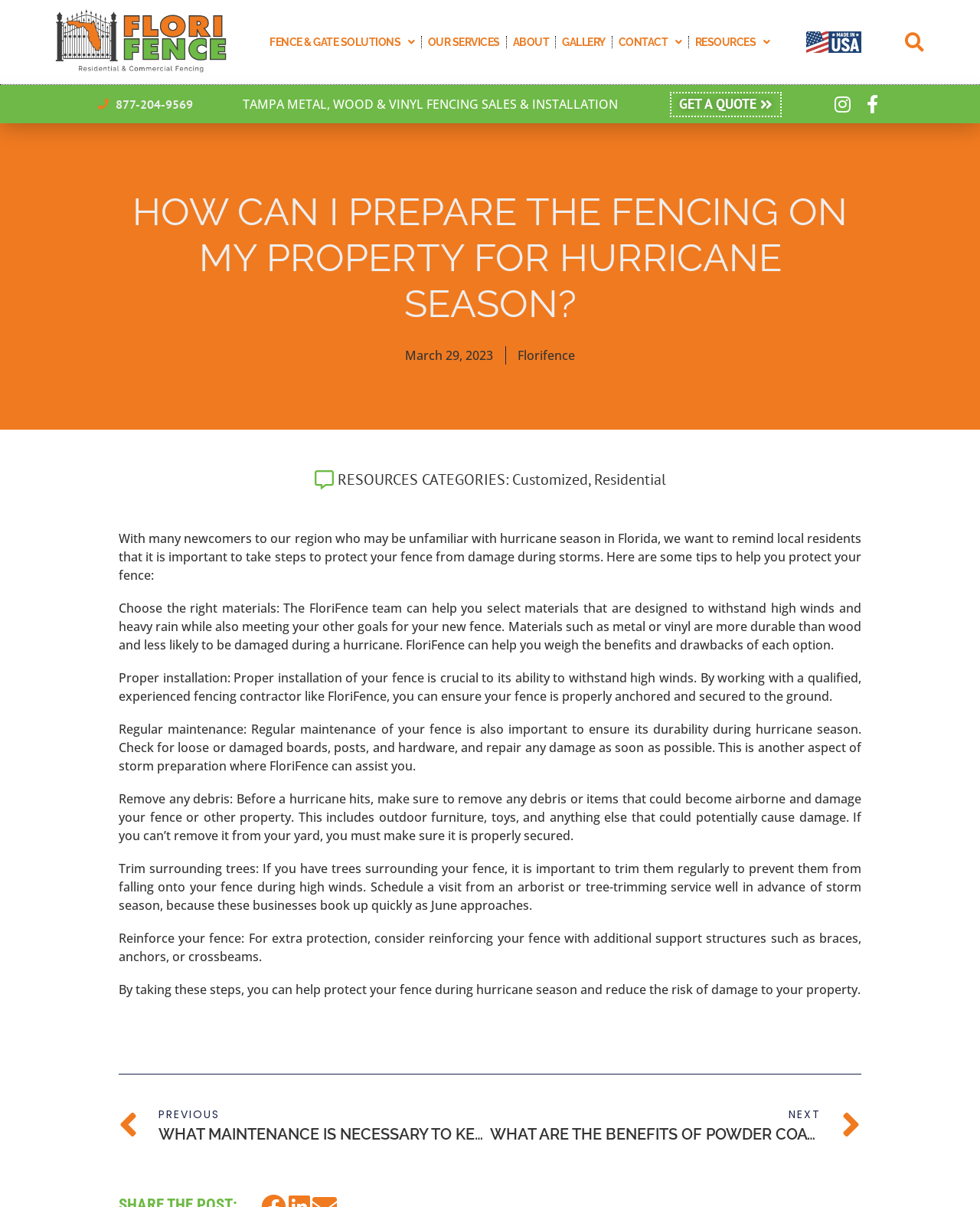Determine the coordinates of the bounding box for the clickable area needed to execute this instruction: "Search for something".

[0.916, 0.021, 0.951, 0.049]